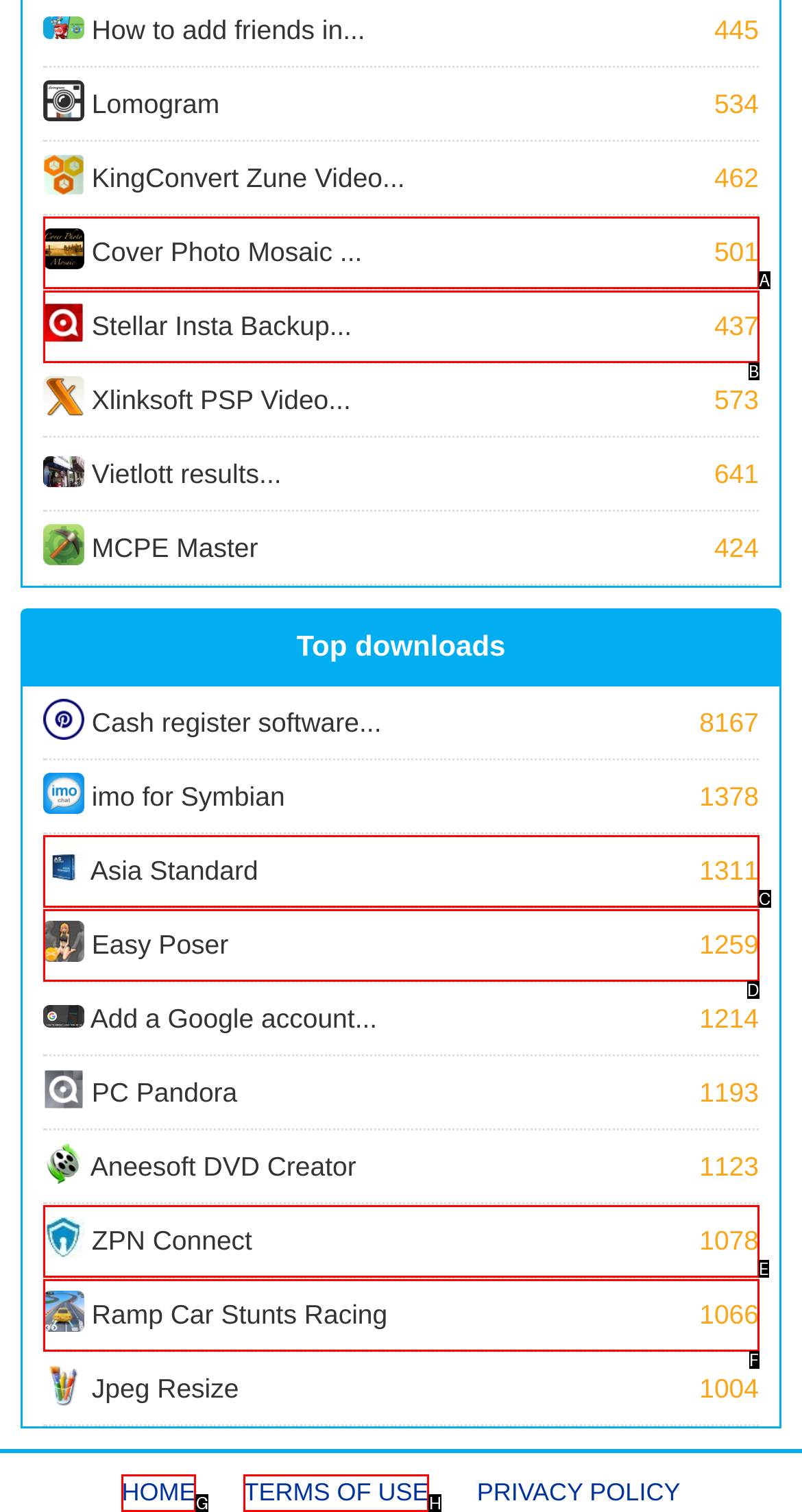Which HTML element matches the description: Ramp Car Stunts Racing 1066 the best? Answer directly with the letter of the chosen option.

F